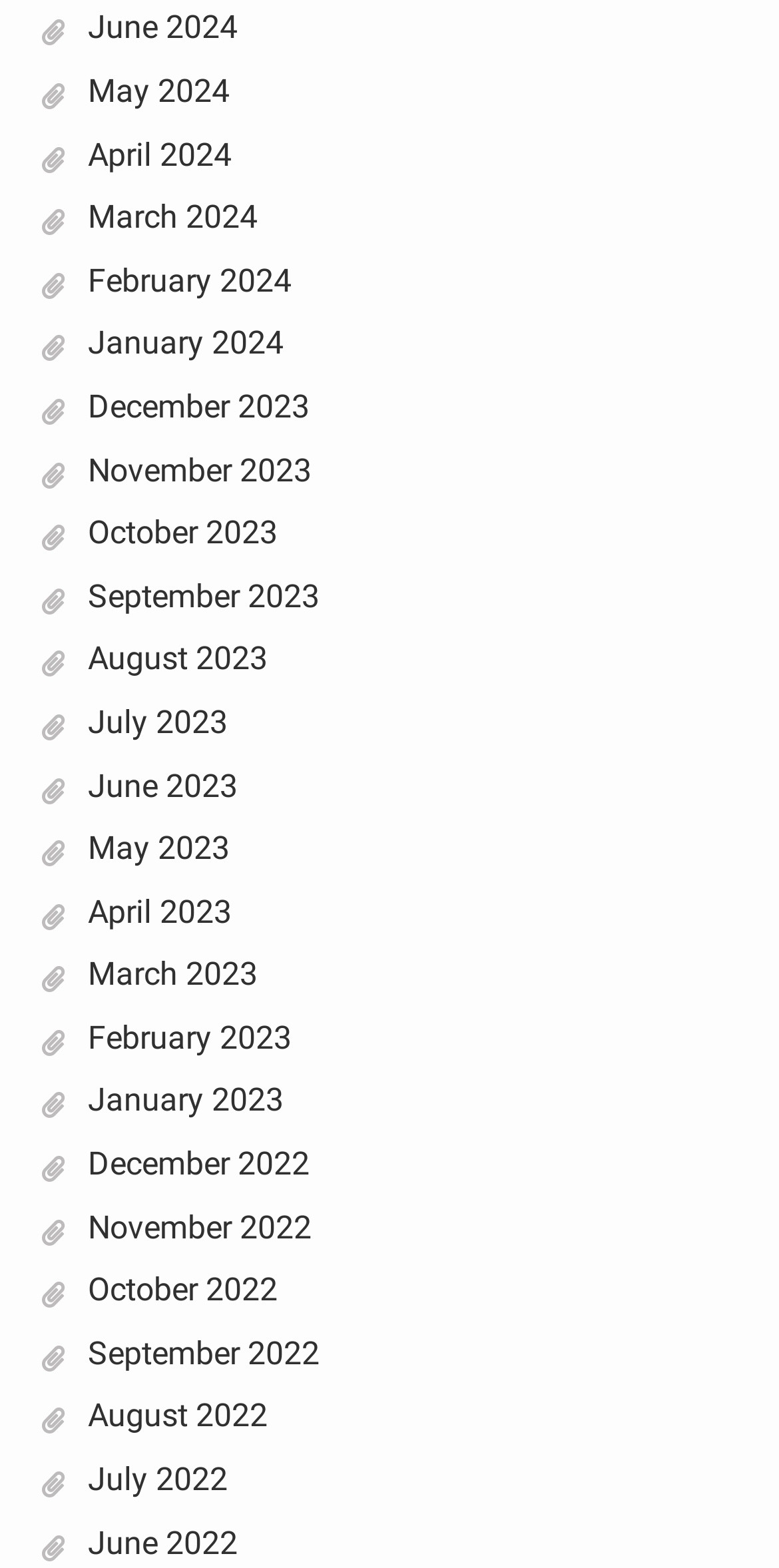What is the earliest month listed?
With the help of the image, please provide a detailed response to the question.

By examining the list of links, I can see that the earliest month listed is June 2022, which is the last link in the list.